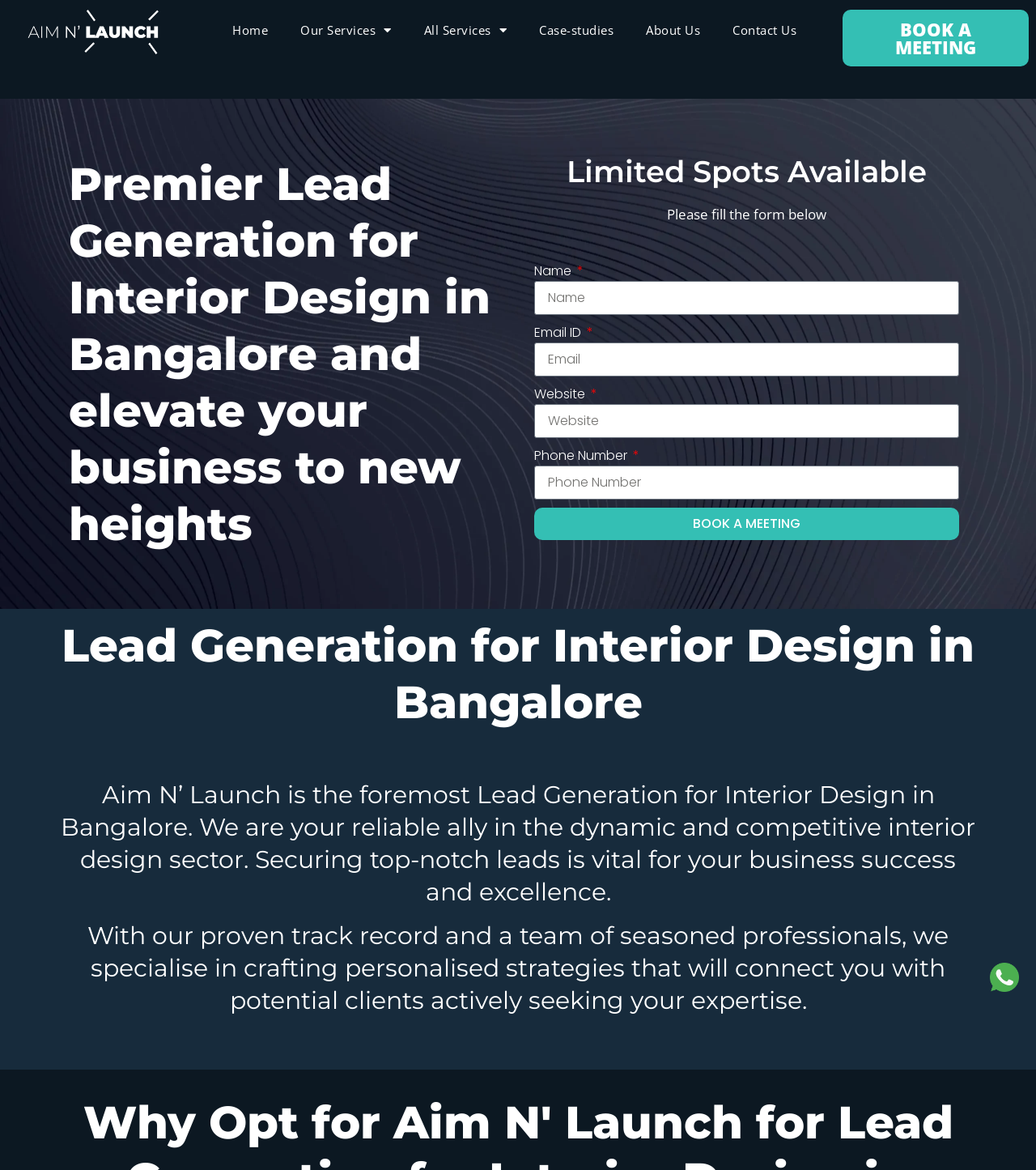Indicate the bounding box coordinates of the element that needs to be clicked to satisfy the following instruction: "Click the 'BOOK A MEETING' button". The coordinates should be four float numbers between 0 and 1, i.e., [left, top, right, bottom].

[0.813, 0.008, 0.993, 0.057]